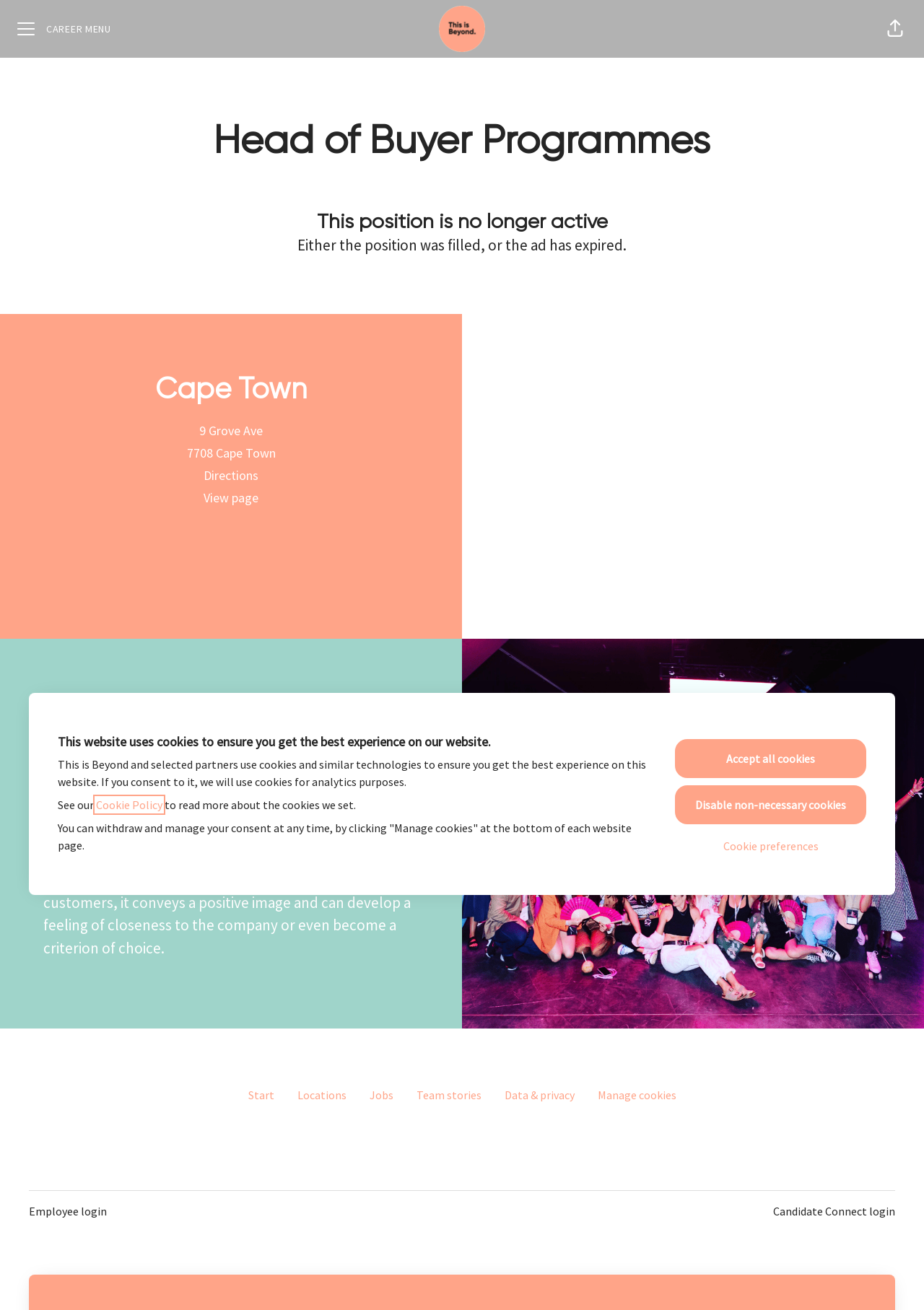Create a detailed description of the webpage's content and layout.

The webpage is about a job posting for a "Head of Buyer Programmes" position at a company called "This is Beyond". The page is divided into several sections. At the top, there is a header section with a career menu button on the left and a share page button on the right. Below the header, there is a prominent heading announcing that the position is no longer active.

In the main content area, there is a section providing details about the job location, which is in Cape Town, with a specific address and links to get directions and view the page. Below this section, there is a heading about "Workplace, Culture & Diversity" followed by a lengthy paragraph describing the importance of corporate culture.

On the top-right side of the page, there is a dialog box with a heading about cookies and a message explaining how the website uses cookies. The dialog box contains three buttons: "Accept all cookies", "Disable non-necessary cookies", and "Cookie preferences". There is also a link to the "Cookie Policy" page.

At the bottom of the page, there is a footer section with several links to other pages, including "Start", "Locations", "Jobs", "Team stories", "Data & privacy", and "Manage cookies". There are also two login links, one for employees and one for candidate connect.